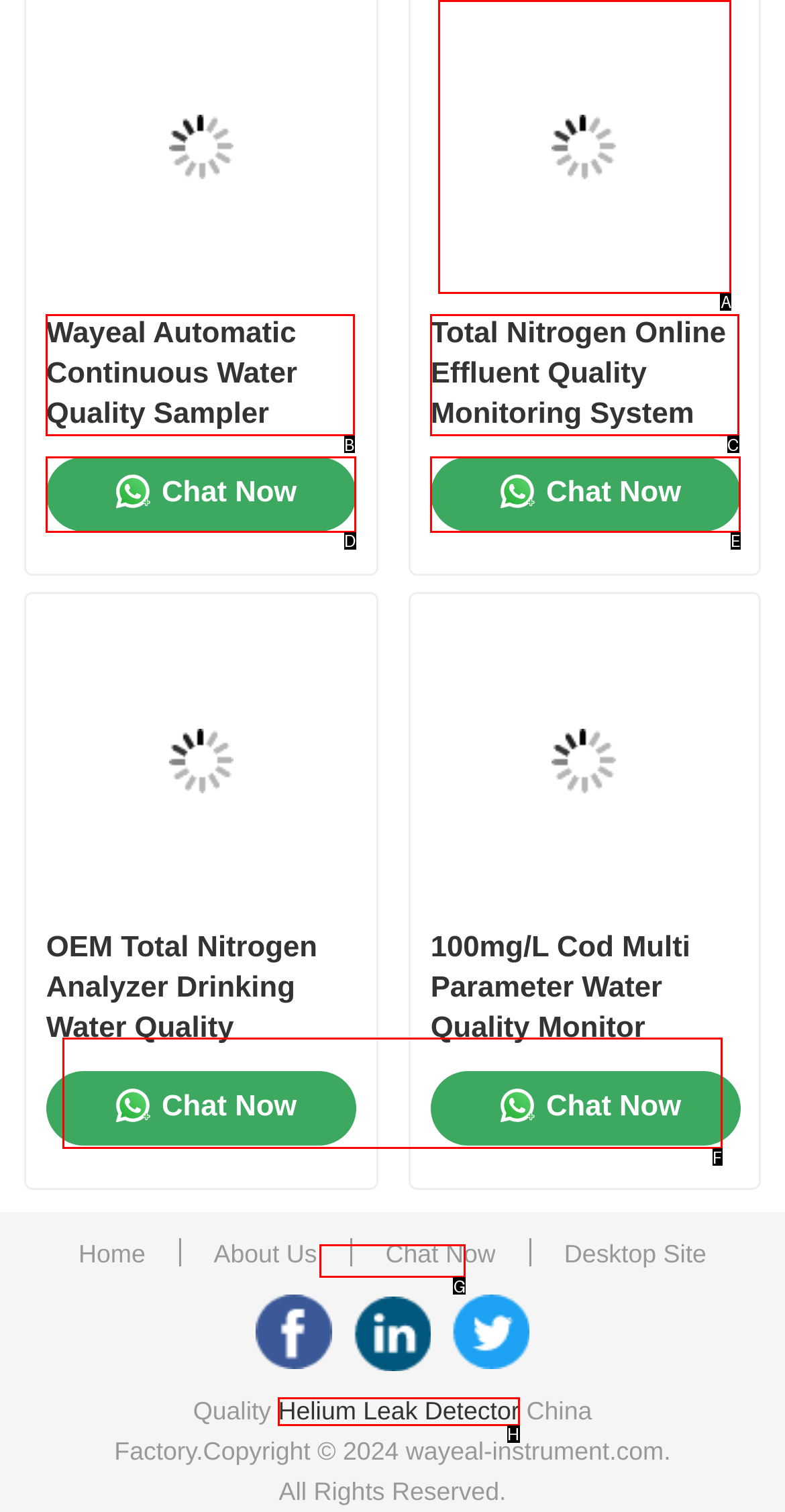To execute the task: Select an option from the combobox, which one of the highlighted HTML elements should be clicked? Answer with the option's letter from the choices provided.

G